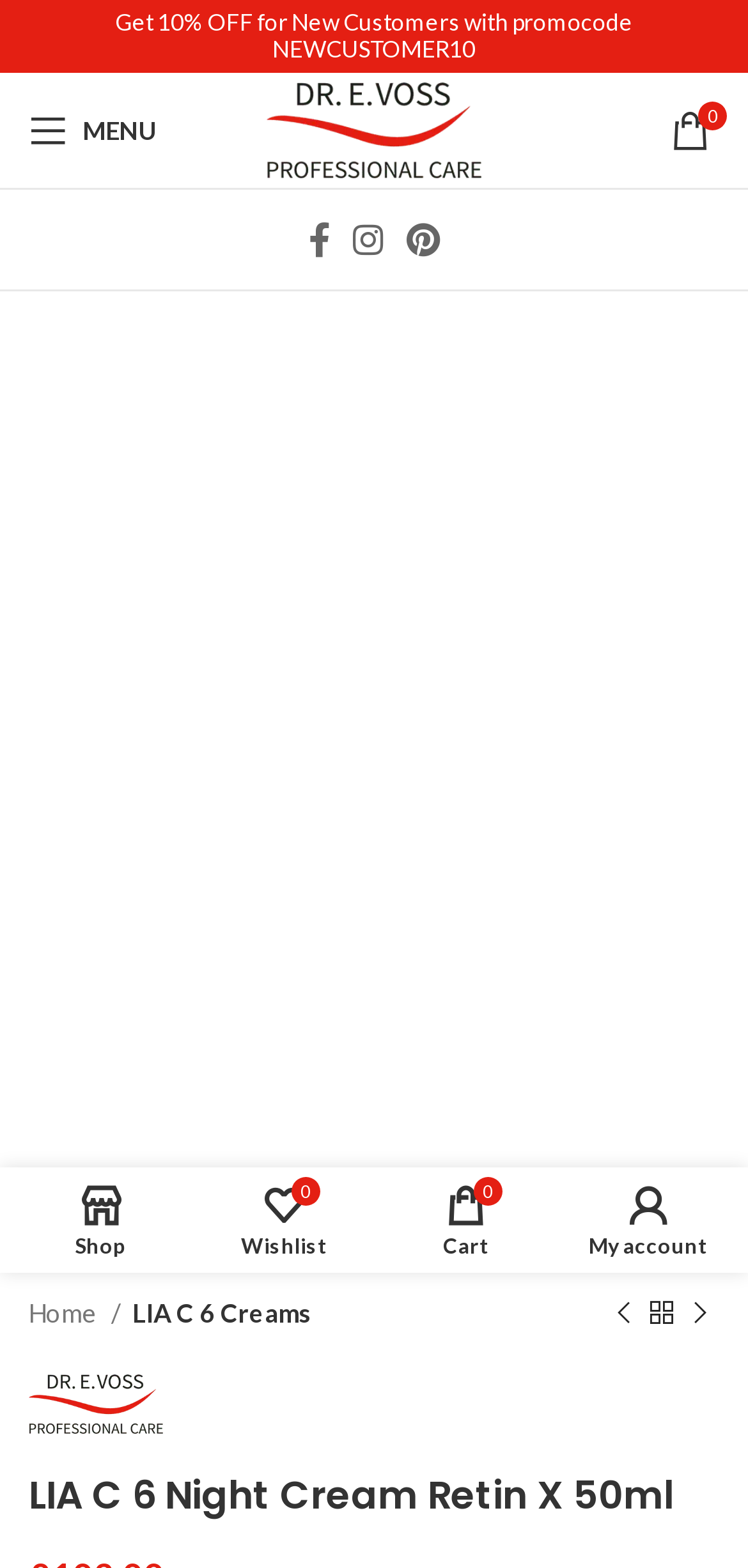How many social media links are present?
Please provide a detailed and thorough answer to the question.

There are three social media links present on the webpage, which are Facebook, Instagram, and Pinterest, located at the top of the webpage.